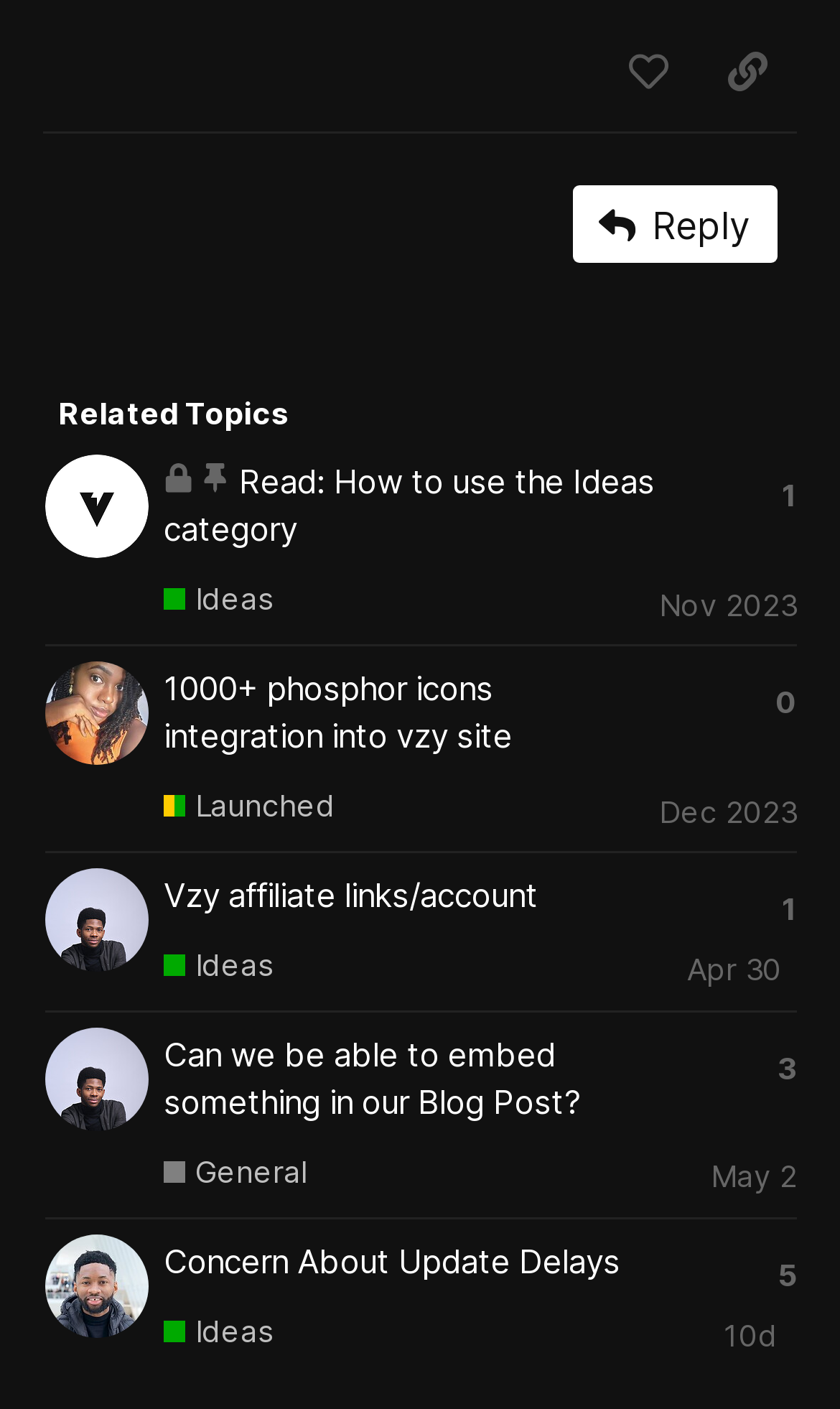Please specify the bounding box coordinates of the clickable region to carry out the following instruction: "Click the 'copy a link to this post to clipboard' button". The coordinates should be four float numbers between 0 and 1, in the format [left, top, right, bottom].

[0.831, 0.02, 0.949, 0.081]